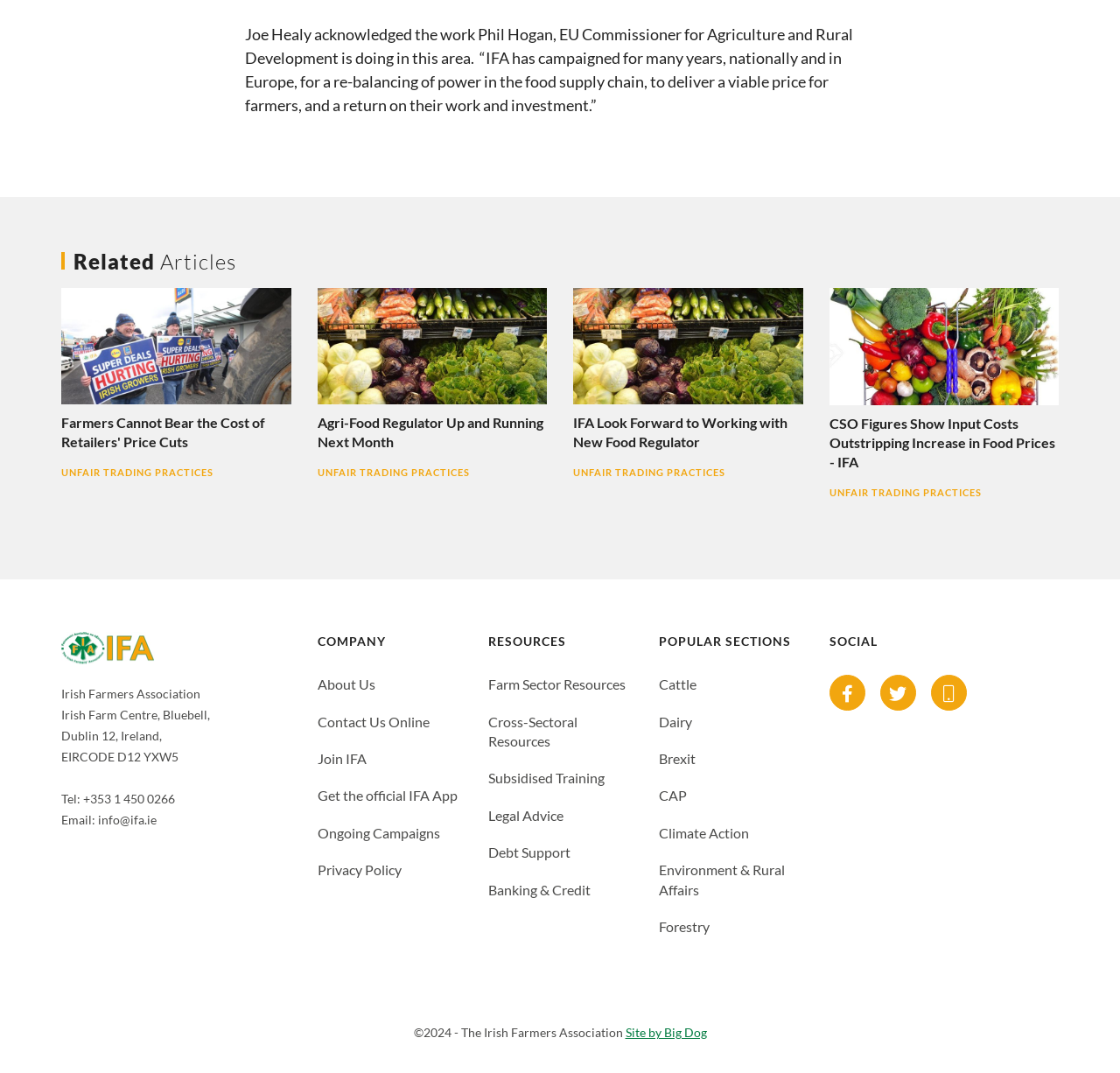Please identify the bounding box coordinates of the element that needs to be clicked to execute the following command: "Check the 'CSO Figures Show Input Costs Outstripping Increase in Food Prices - IFA' article". Provide the bounding box using four float numbers between 0 and 1, formatted as [left, top, right, bottom].

[0.74, 0.268, 0.945, 0.44]